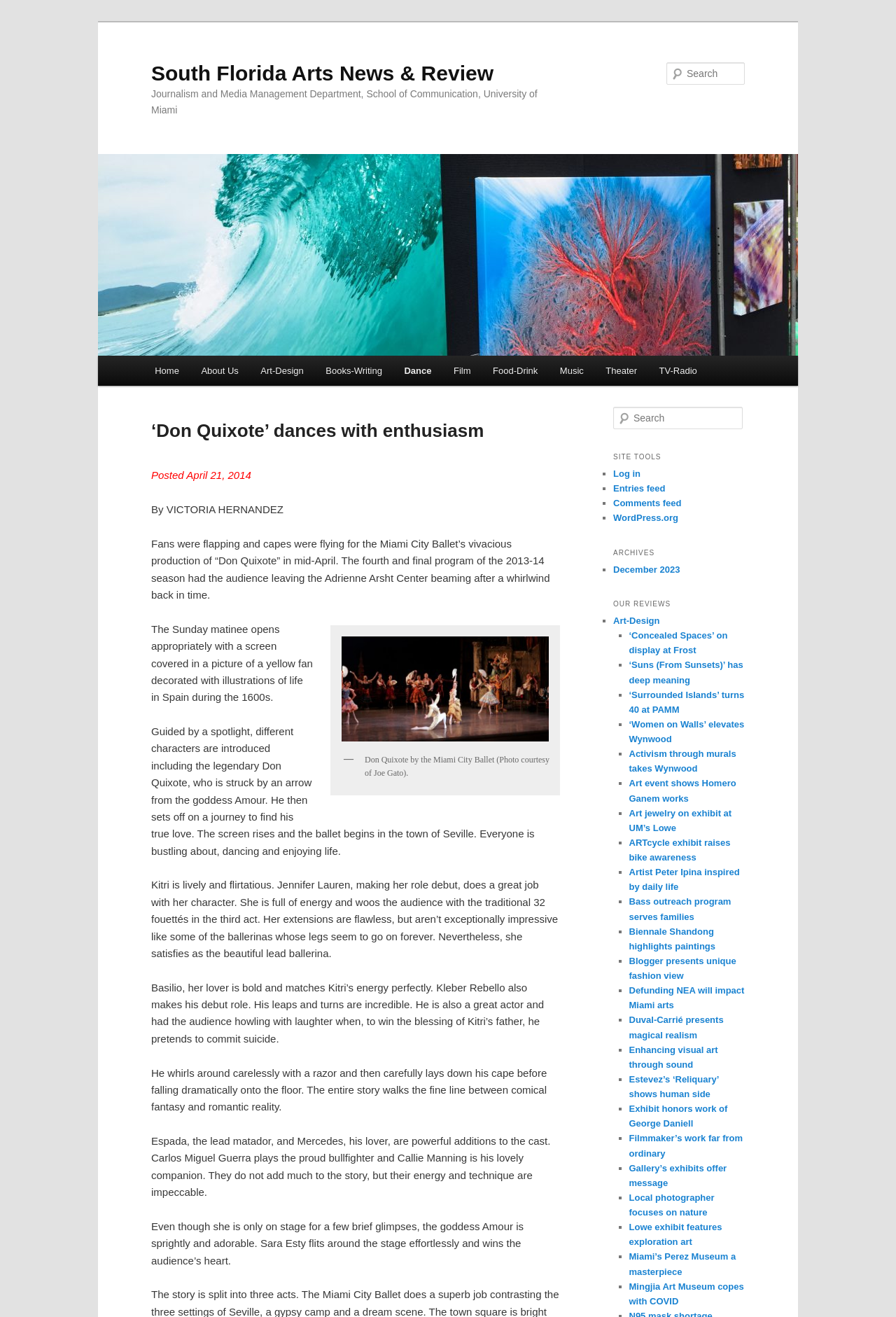Answer with a single word or phrase: 
Who is the author of the article?

VICTORIA HERNANDEZ